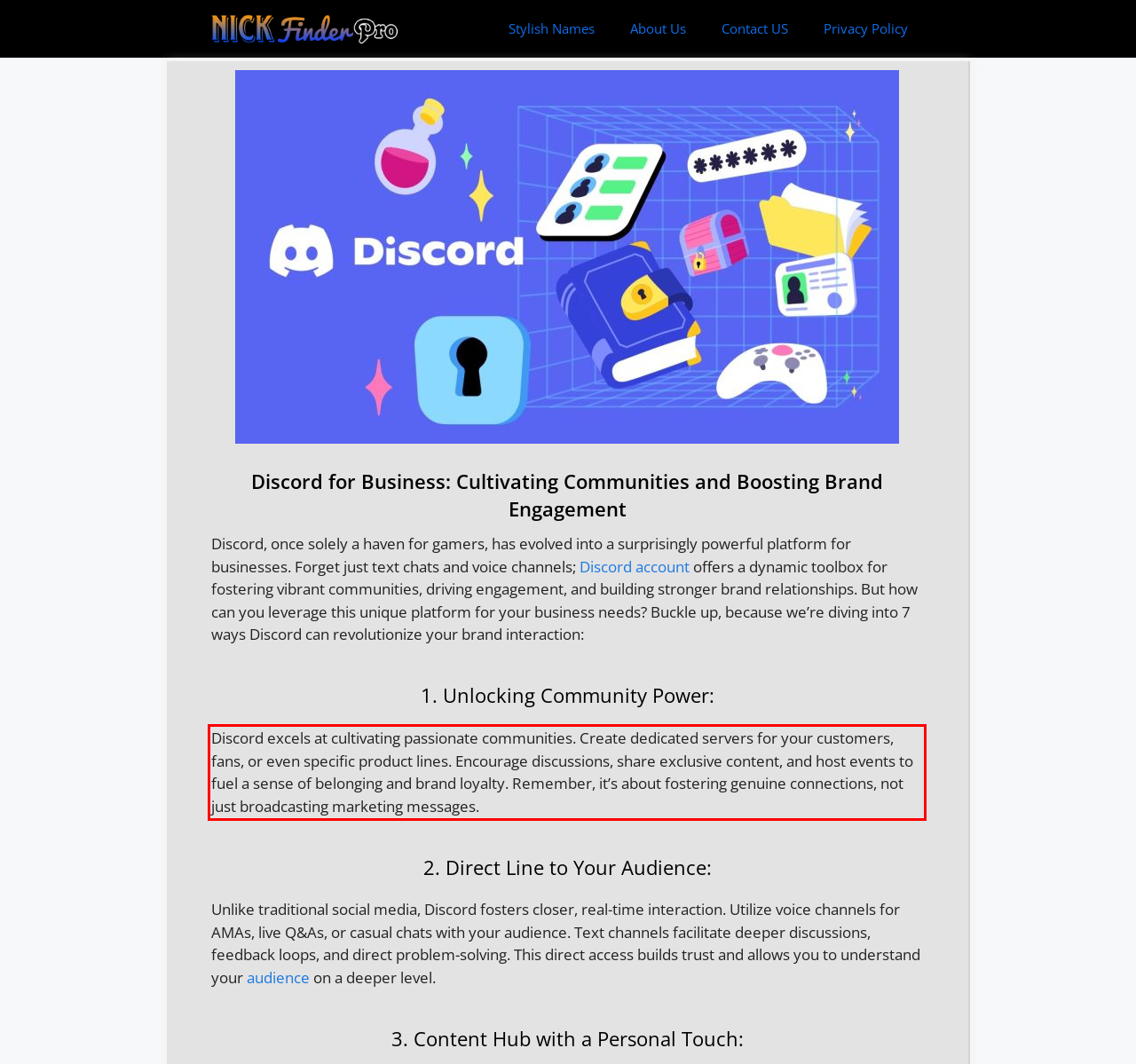Given a screenshot of a webpage, locate the red bounding box and extract the text it encloses.

Discord excels at cultivating passionate communities. Create dedicated servers for your customers, fans, or even specific product lines. Encourage discussions, share exclusive content, and host events to fuel a sense of belonging and brand loyalty. Remember, it’s about fostering genuine connections, not just broadcasting marketing messages.